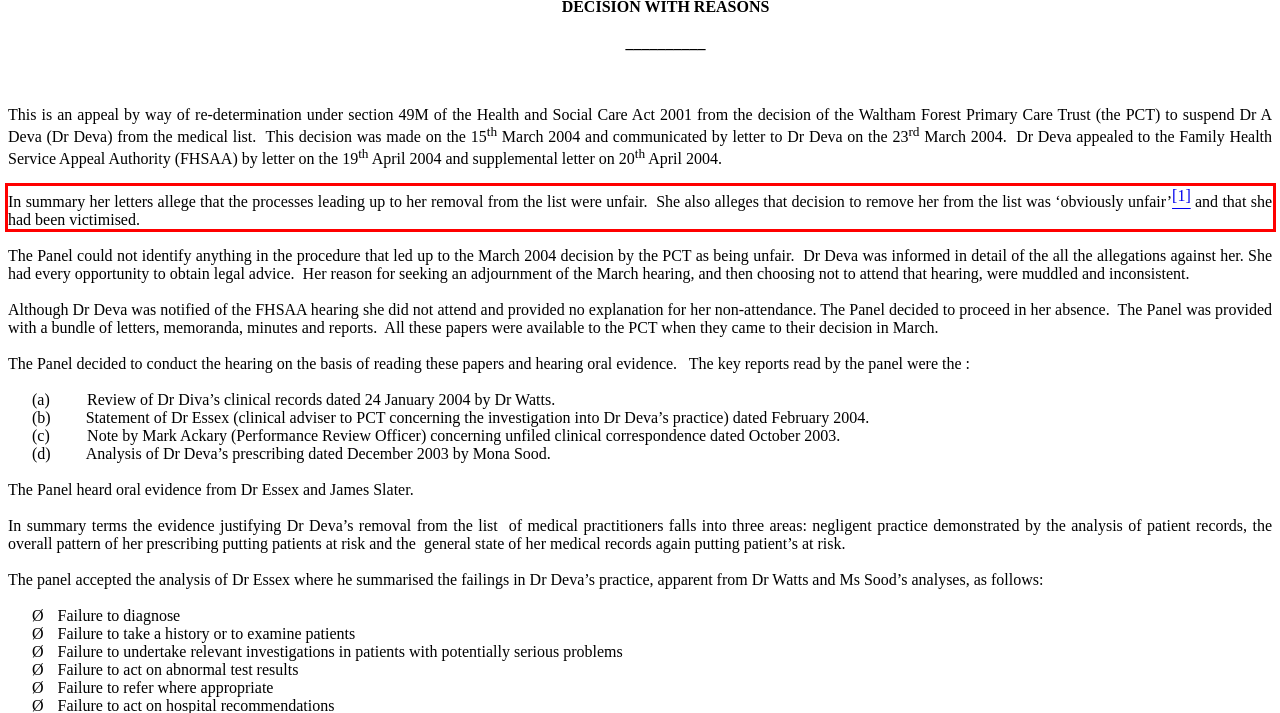Using the provided webpage screenshot, identify and read the text within the red rectangle bounding box.

In summary her letters allege that the processes leading up to her removal from the list were unfair. She also alleges that decision to remove her from the list was ‘obviously unfair’[1] and that she had been victimised.